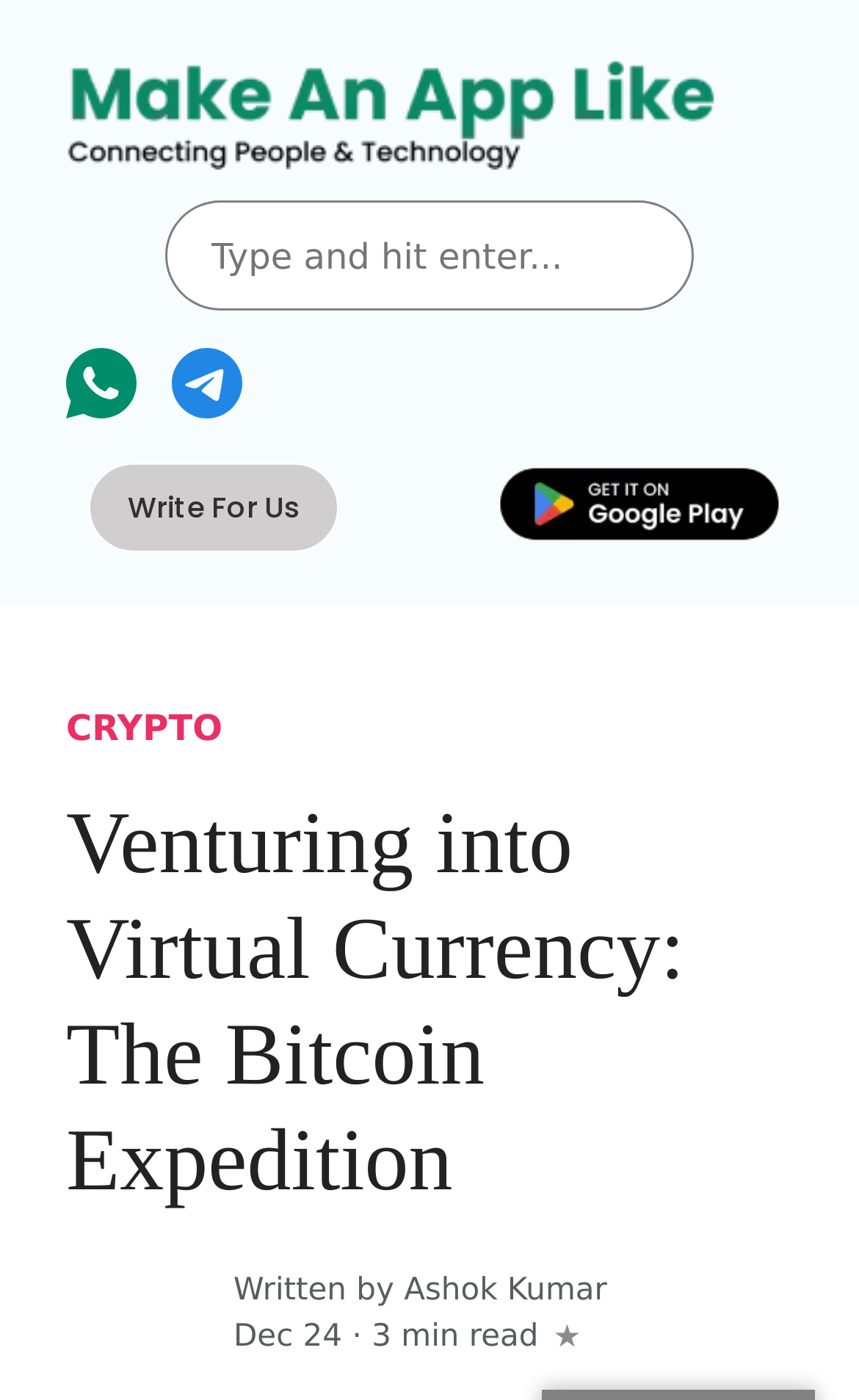Present a detailed account of what is displayed on the webpage.

This webpage appears to be a blog post or article page, with a focus on technology and cryptocurrency. At the top, there is a search bar with a magnifying glass icon, accompanied by a "Type and hit enter..." placeholder text. Below the search bar, there are several social media links, including WhatsApp, Telegram, and GPay, each with its respective icon.

The main content of the page is a blog post titled "Venturing into Virtual Currency: The Bitcoin Expedition", which takes up most of the page's real estate. The article's title is displayed prominently, followed by the author's name, "Written by Ashok Kumar", and the publication date, "Dec 24", along with a "3 min read" indicator.

There are several other links and images scattered throughout the page, including a "CRYPTO" link, an image with no description, and a link at the very bottom of the page. The page also features a "Write For Us" link, suggesting that the website accepts guest posts or contributions.

Overall, the page has a clean and organized layout, with a clear focus on presenting the blog post's content.